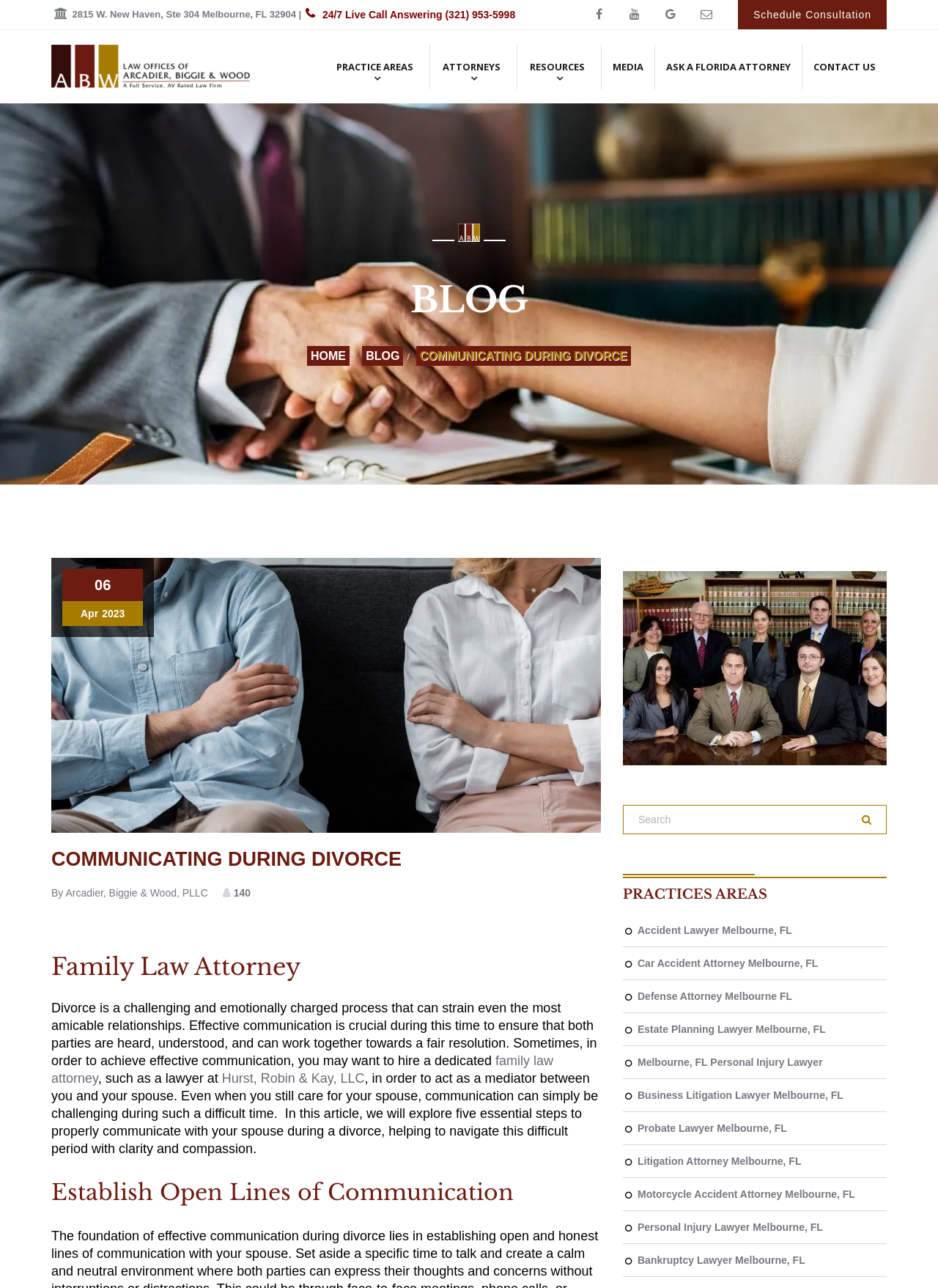Determine the bounding box coordinates of the clickable region to execute the instruction: "Read the blog post". The coordinates should be four float numbers between 0 and 1, denoted as [left, top, right, bottom].

[0.447, 0.272, 0.669, 0.281]